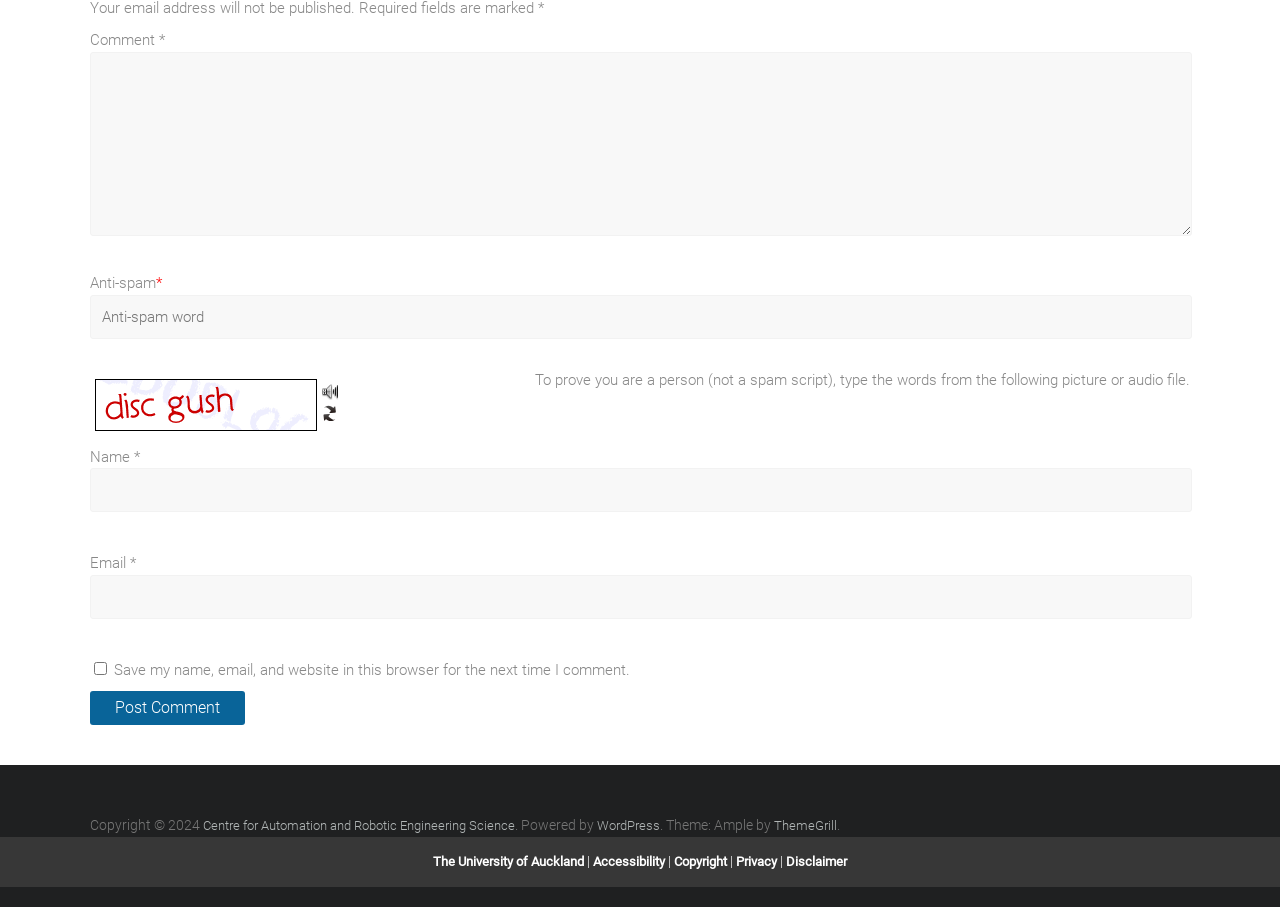From the given element description: "parent_node: Comment * name="comment"", find the bounding box for the UI element. Provide the coordinates as four float numbers between 0 and 1, in the order [left, top, right, bottom].

[0.07, 0.057, 0.931, 0.26]